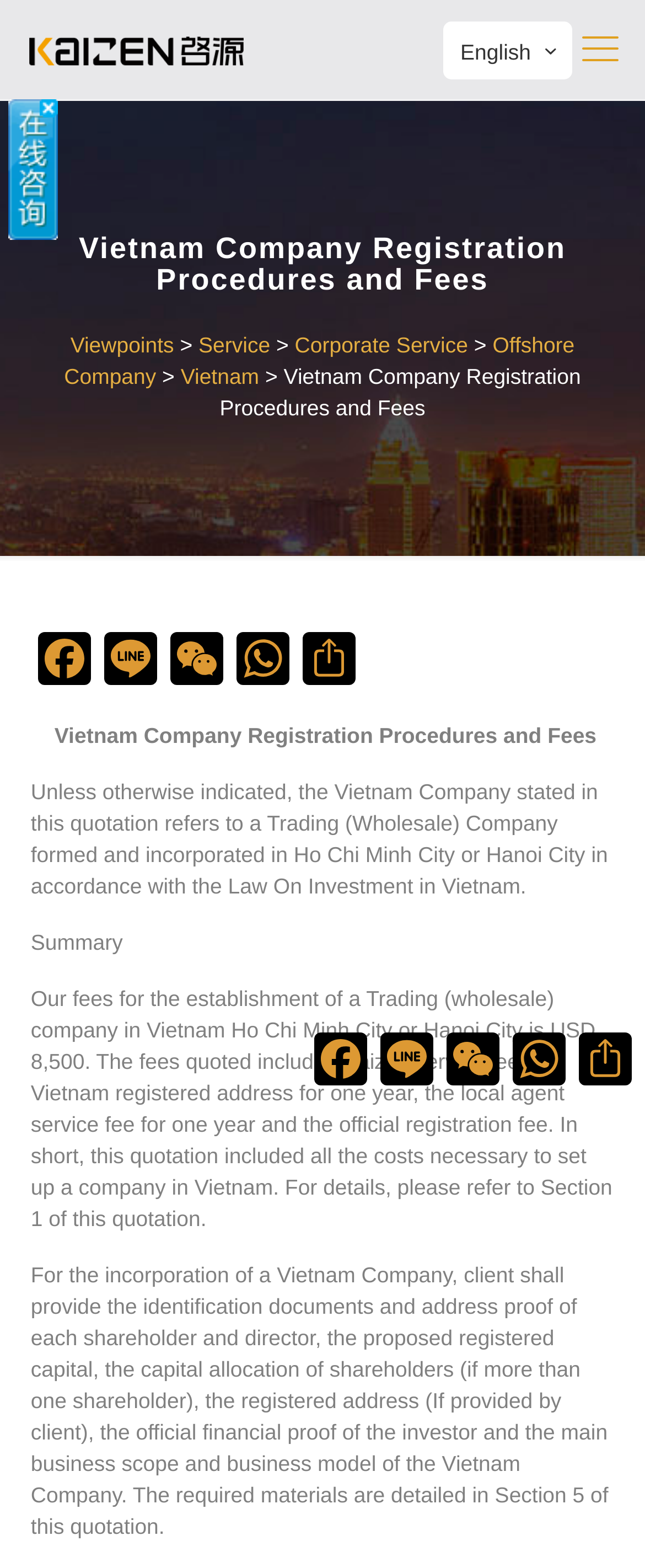What type of company is being referred to?
Utilize the image to construct a detailed and well-explained answer.

The answer can be found in the section that describes the fees for establishing a company in Vietnam. The text states that 'Unless otherwise indicated, the Vietnam Company stated in this quotation refers to a Trading (Wholesale) Company formed and incorporated in Ho Chi Minh City or Hanoi City in accordance with the Law On Investment in Vietnam.'